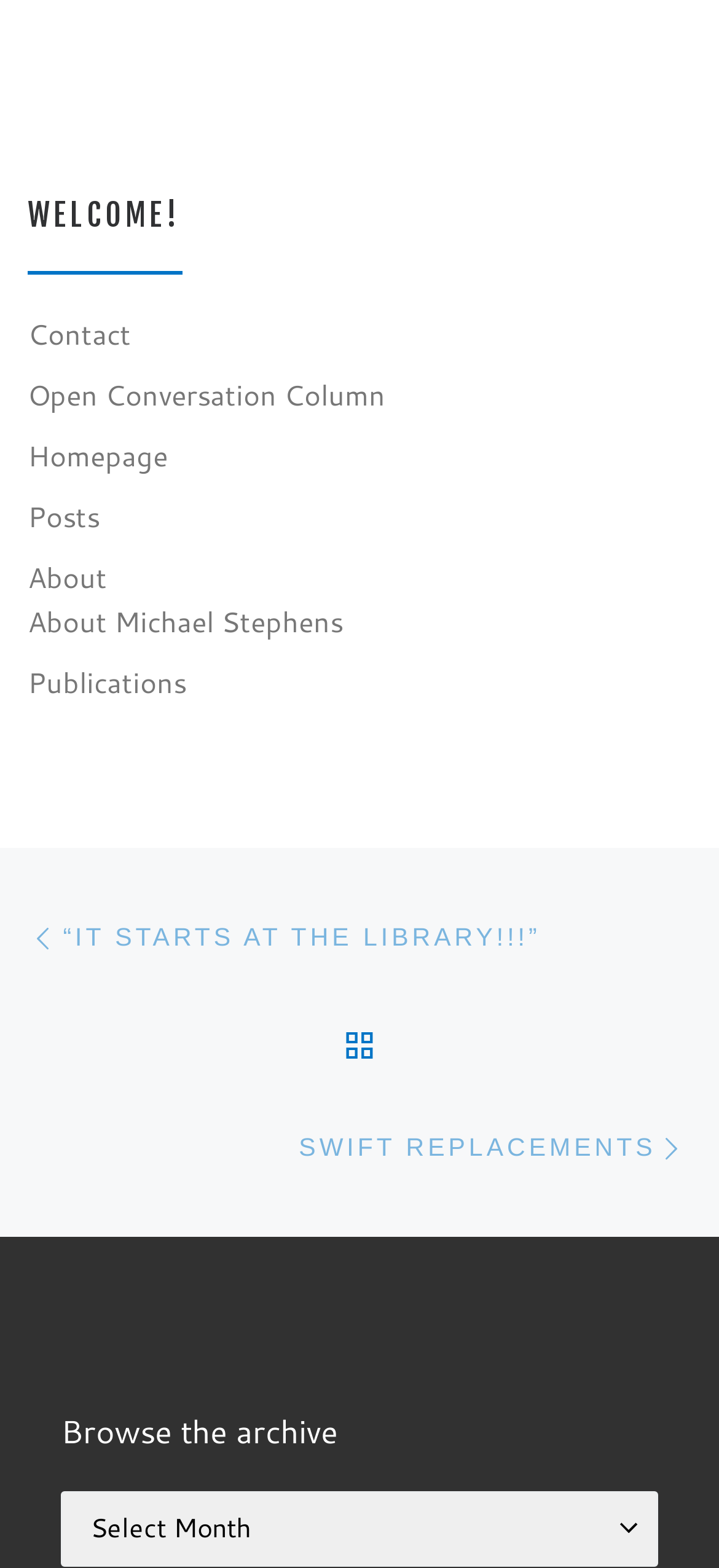Could you locate the bounding box coordinates for the section that should be clicked to accomplish this task: "Open Conversation Column".

[0.038, 0.238, 0.536, 0.266]